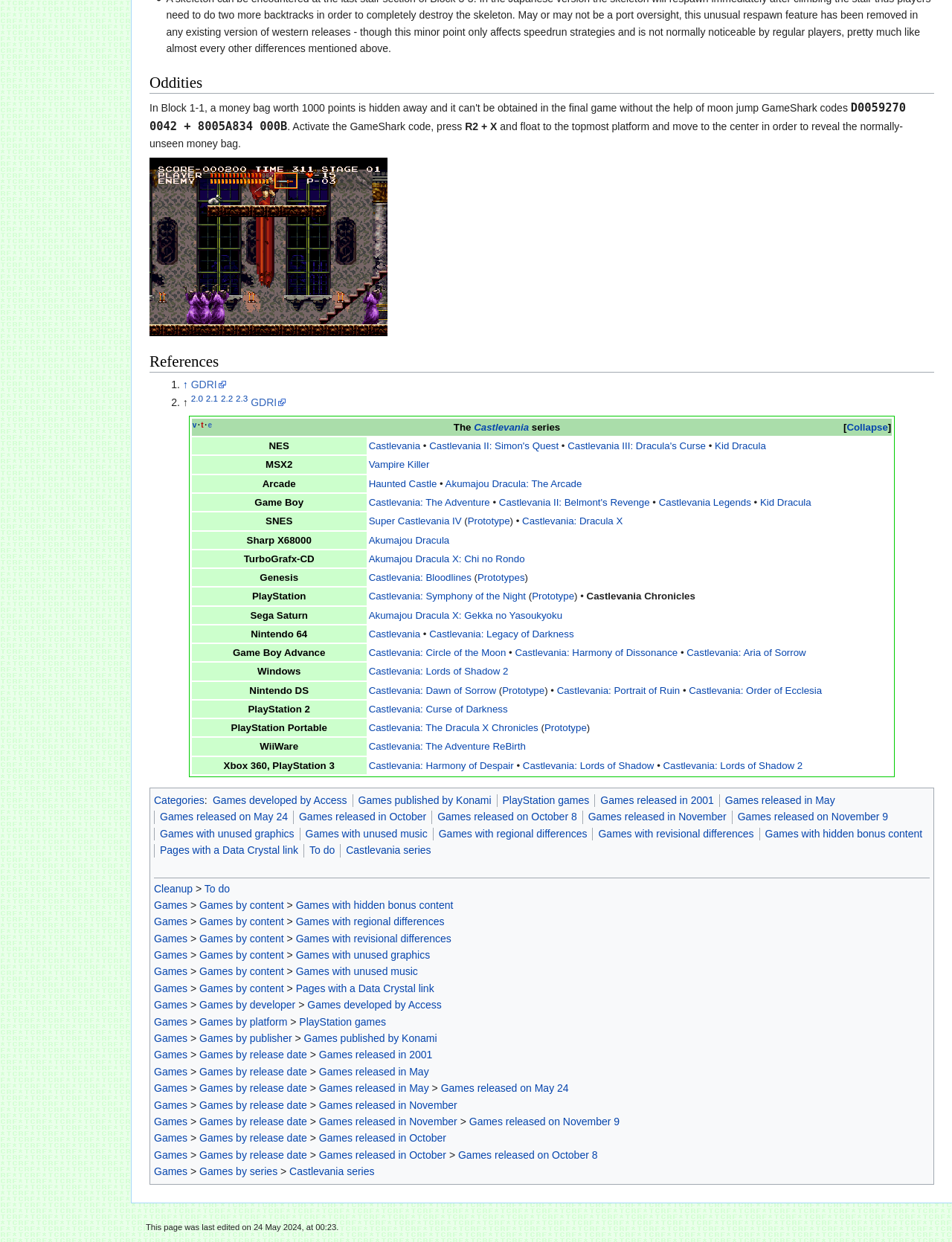Specify the bounding box coordinates of the element's region that should be clicked to achieve the following instruction: "Activate the GameShark code". The bounding box coordinates consist of four float numbers between 0 and 1, in the format [left, top, right, bottom].

[0.302, 0.097, 0.488, 0.106]